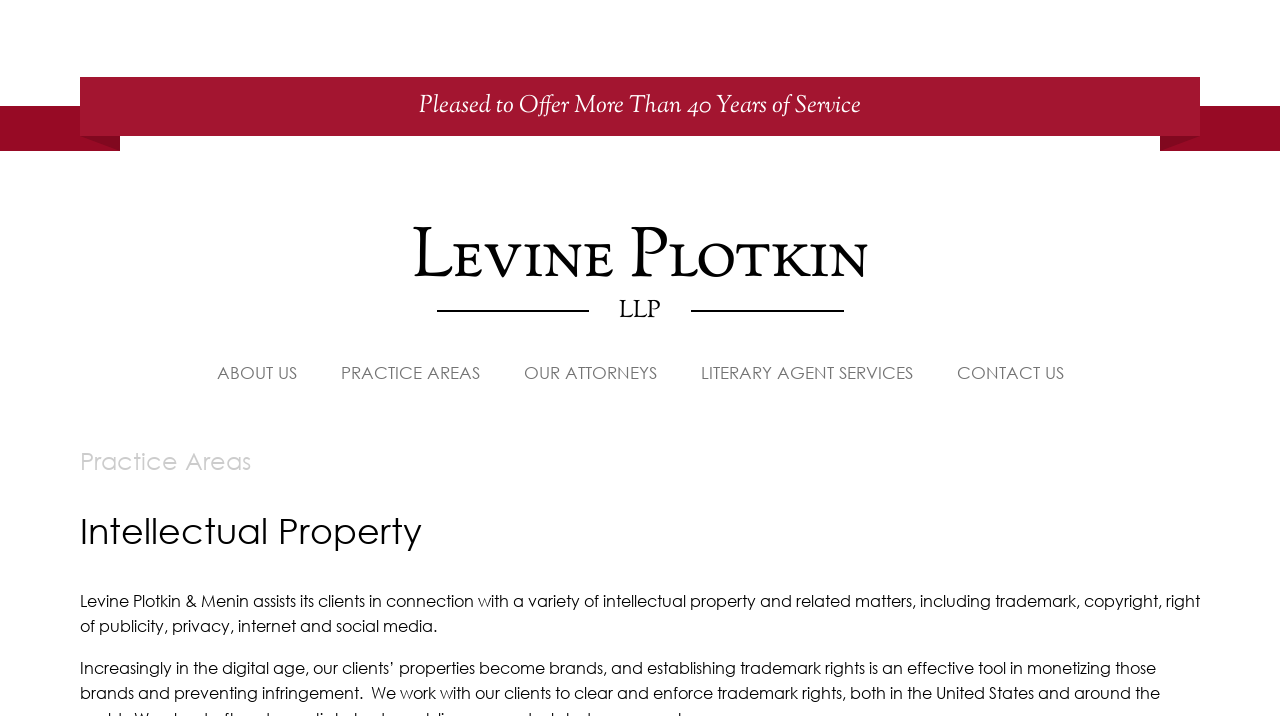Based on what you see in the screenshot, provide a thorough answer to this question: What type of matters do they assist clients with?

The type of matters they assist clients with can be found in the StaticText element which describes the services offered by Levine Plotkin & Menin, including trademark, copyright, right of publicity, privacy, internet and social media.